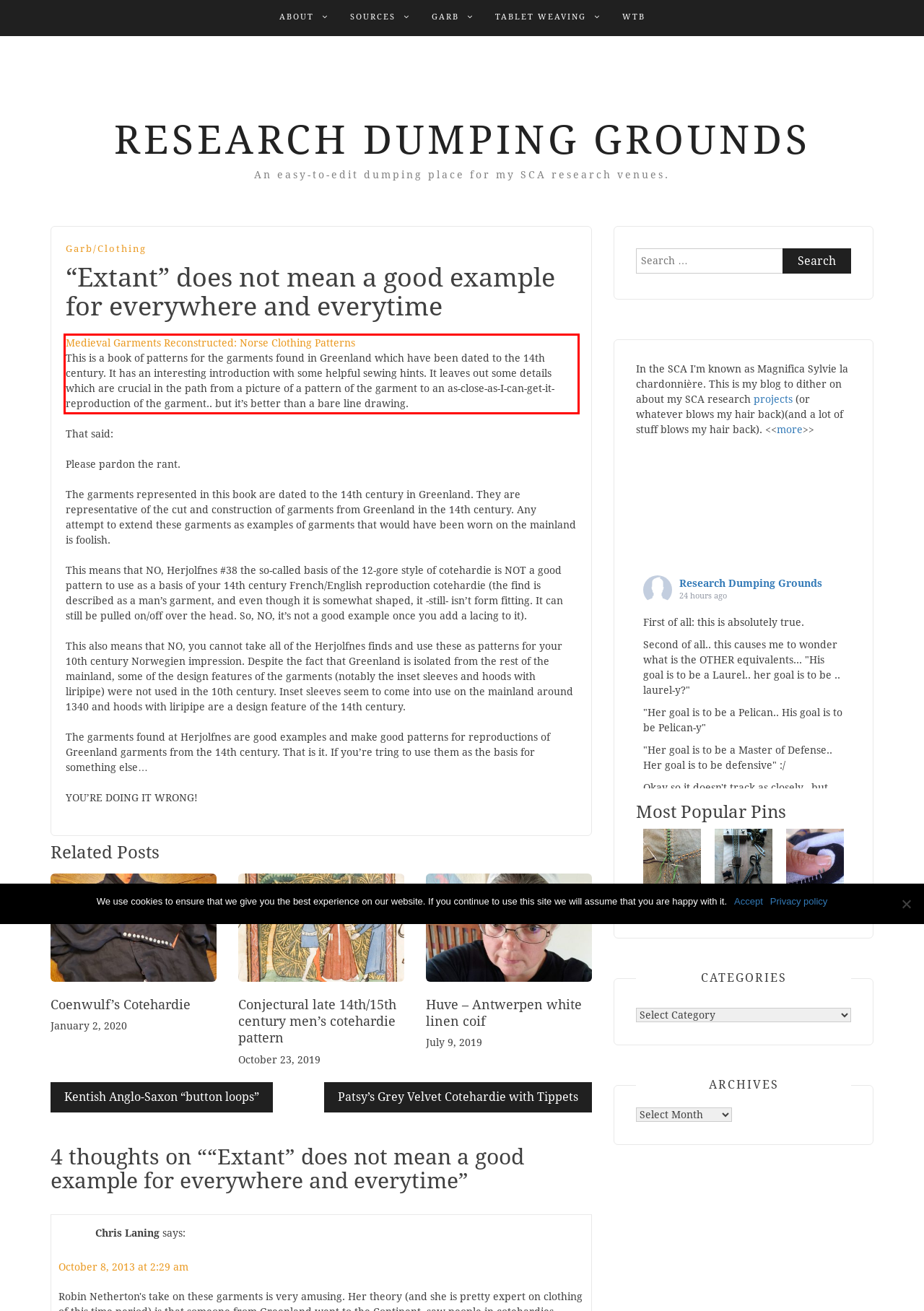The screenshot you have been given contains a UI element surrounded by a red rectangle. Use OCR to read and extract the text inside this red rectangle.

Medieval Garments Reconstructed: Norse Clothing Patterns This is a book of patterns for the garments found in Greenland which have been dated to the 14th century. It has an interesting introduction with some helpful sewing hints. It leaves out some details which are crucial in the path from a picture of a pattern of the garment to an as-close-as-I-can-get-it-reproduction of the garment.. but it’s better than a bare line drawing.